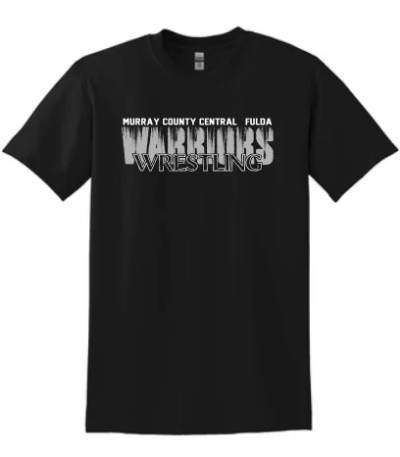What is the purpose of the t-shirt?
Provide a detailed answer to the question, using the image to inform your response.

The caption states that the design celebrates the wrestling team, reflecting school spirit and pride for the Murray County Central school community, which suggests that the purpose of the t-shirt is to show school spirit and pride.